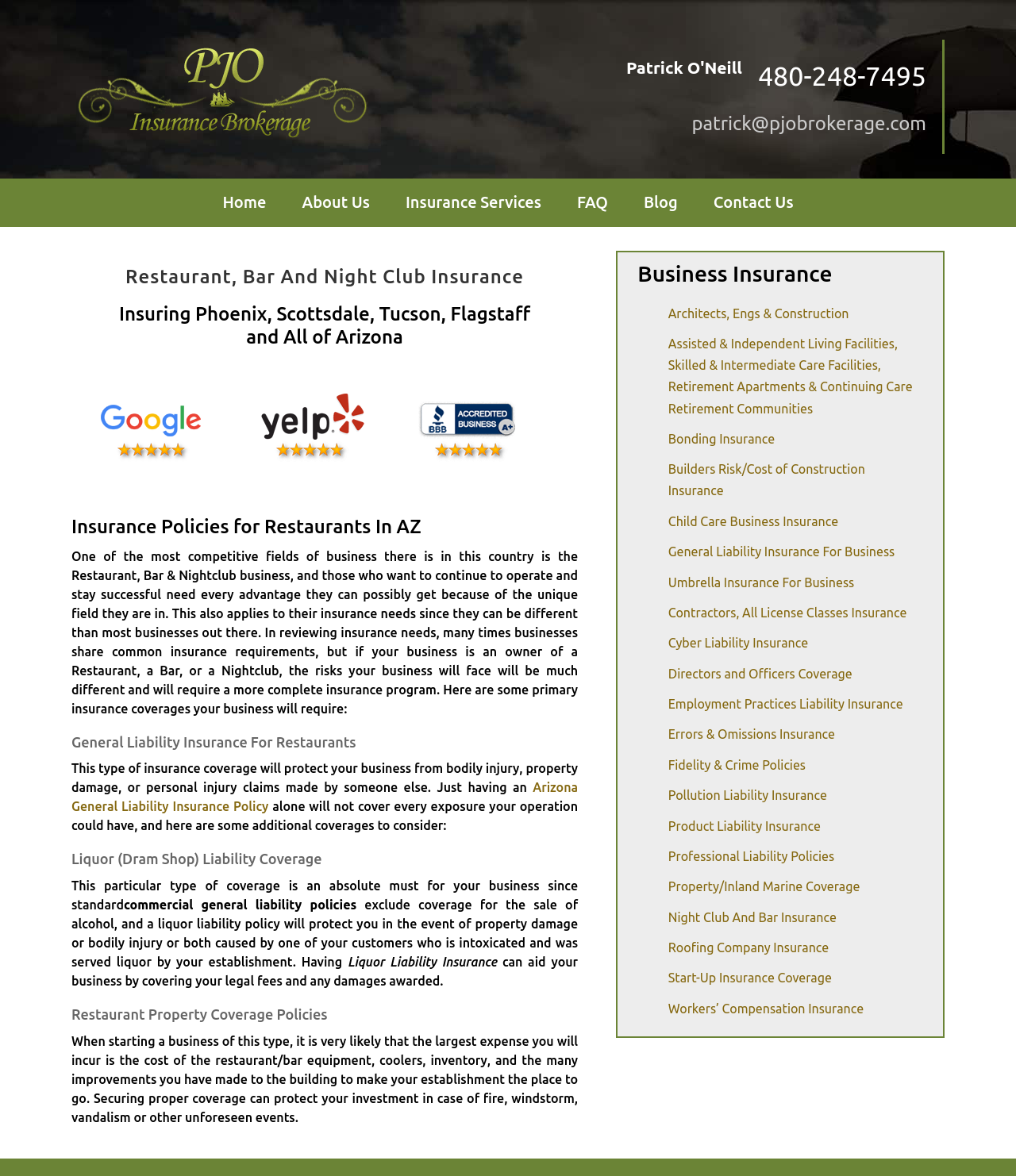Can you show the bounding box coordinates of the region to click on to complete the task described in the instruction: "Click on the 'WeCreativez WhatsApp Support Konsultasi Zakat Ust. Hisyam Available' link"?

None